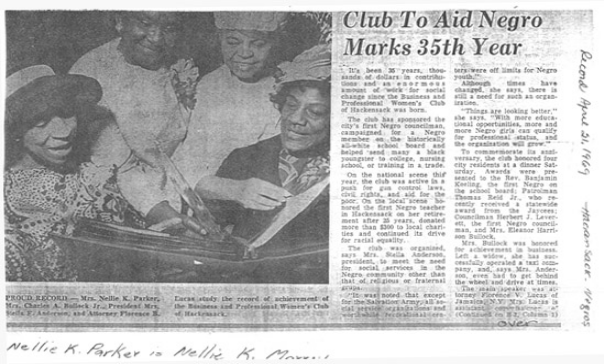Generate an elaborate caption that includes all aspects of the image.

The image captures a historical moment from an article titled "Club To Aid Negro Marks 35th Year," highlighting the achievements of the Women's Club, particularly celebrating the 35th anniversary of its founding. In the photograph, several women, including Mrs. Nellie K. Parker, are seen engaged in an activity, likely a commemorative meeting or event related to the club's mission to support and uplift the African American community. 

The setting appears warm and collaborative, with the women dressed elegantly, suggesting the significance of the occasion. The accompanying text, visible on the newspaper clippings, reflects the ongoing efforts to combat social and economic disparities faced by Negroes at the time. The article discusses the club's initiatives and its pivotal role in advocating for better opportunities and services for the community, emphasizing the importance of collective action and support among women. 

This image serves as a poignant reminder of the historical struggle for civil rights and the relentless pursuit of equality, underscoring the contributions of women like Nellie K. Parker in the fight for justice and community empowerment.